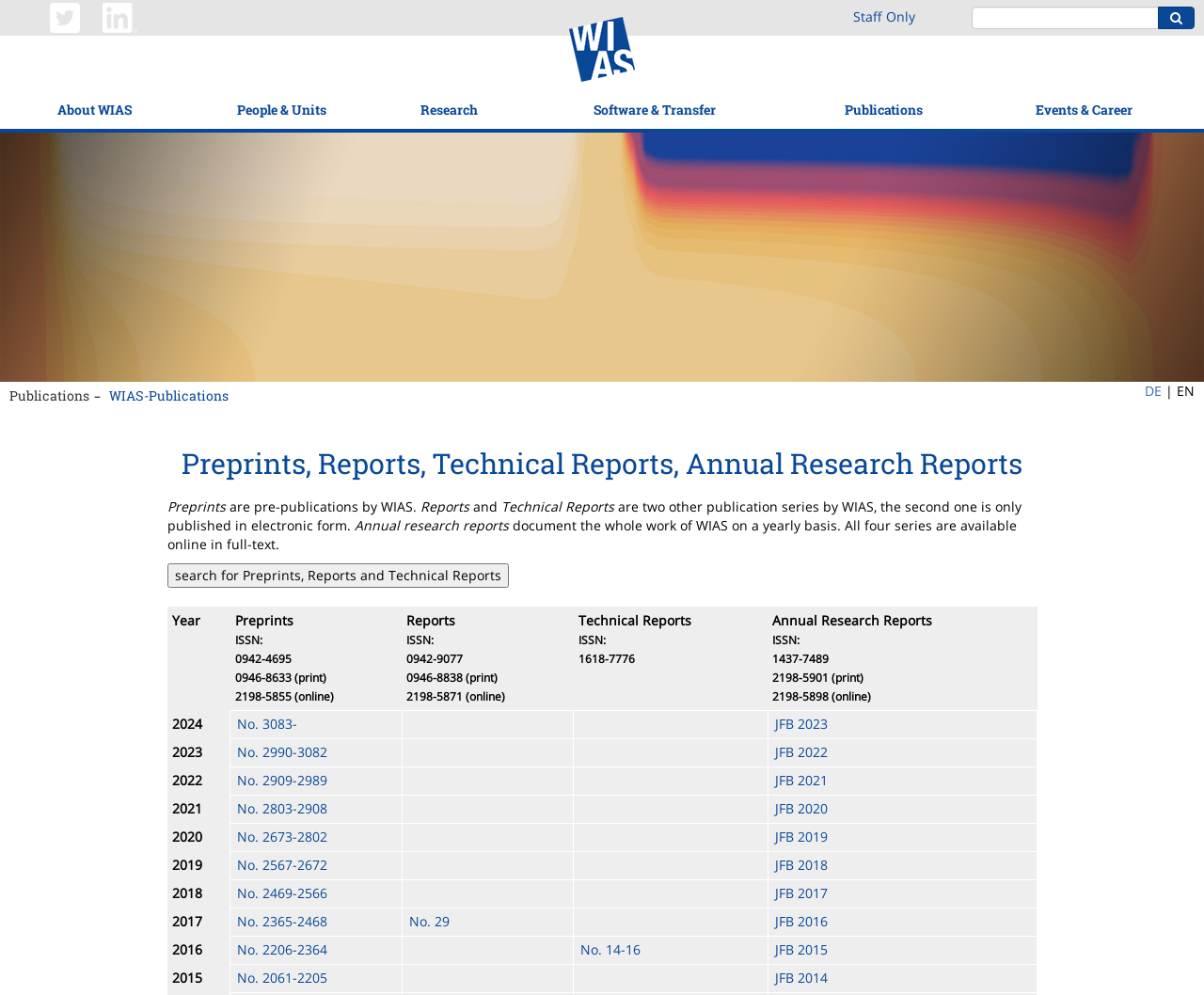Answer the question with a single word or phrase: 
What is the purpose of the 'search for Preprints, Reports and Technical Reports' button?

Search publications